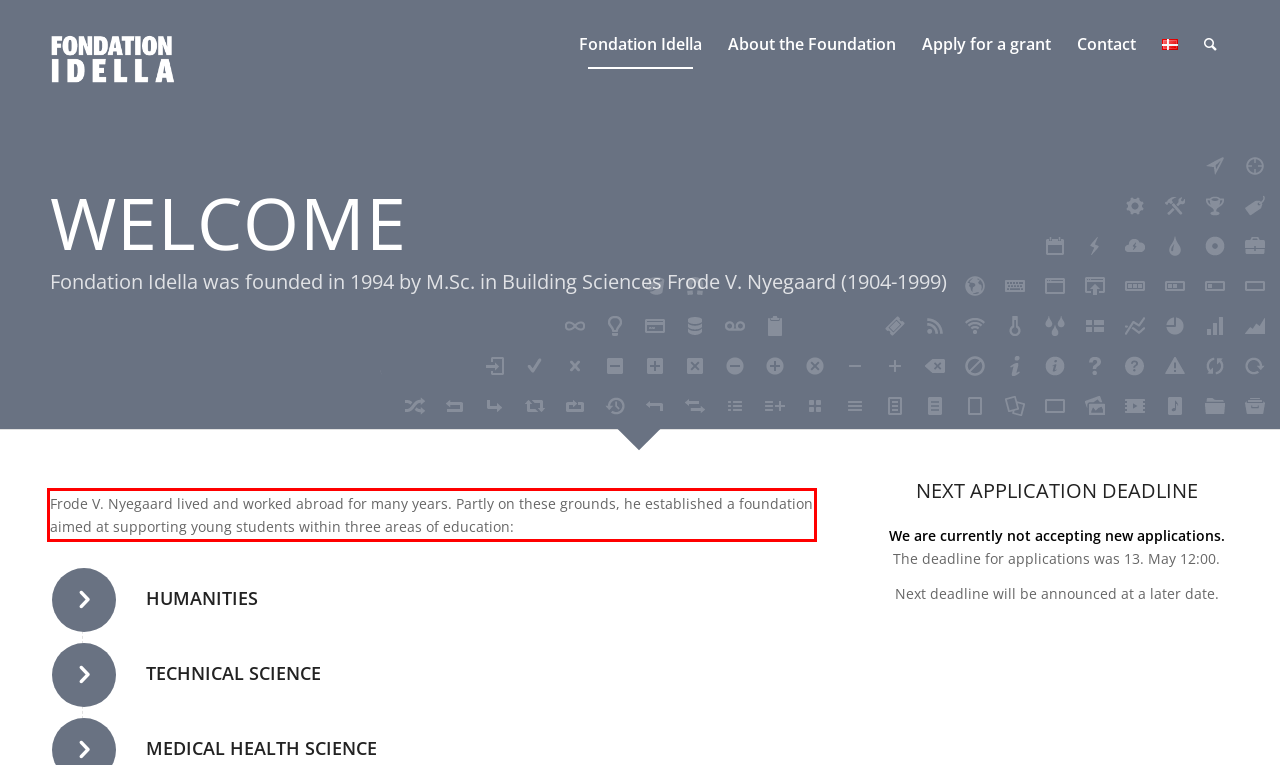Using OCR, extract the text content found within the red bounding box in the given webpage screenshot.

Frode V. Nyegaard lived and worked abroad for many years. Partly on these grounds, he established a foundation aimed at supporting young students within three areas of education: